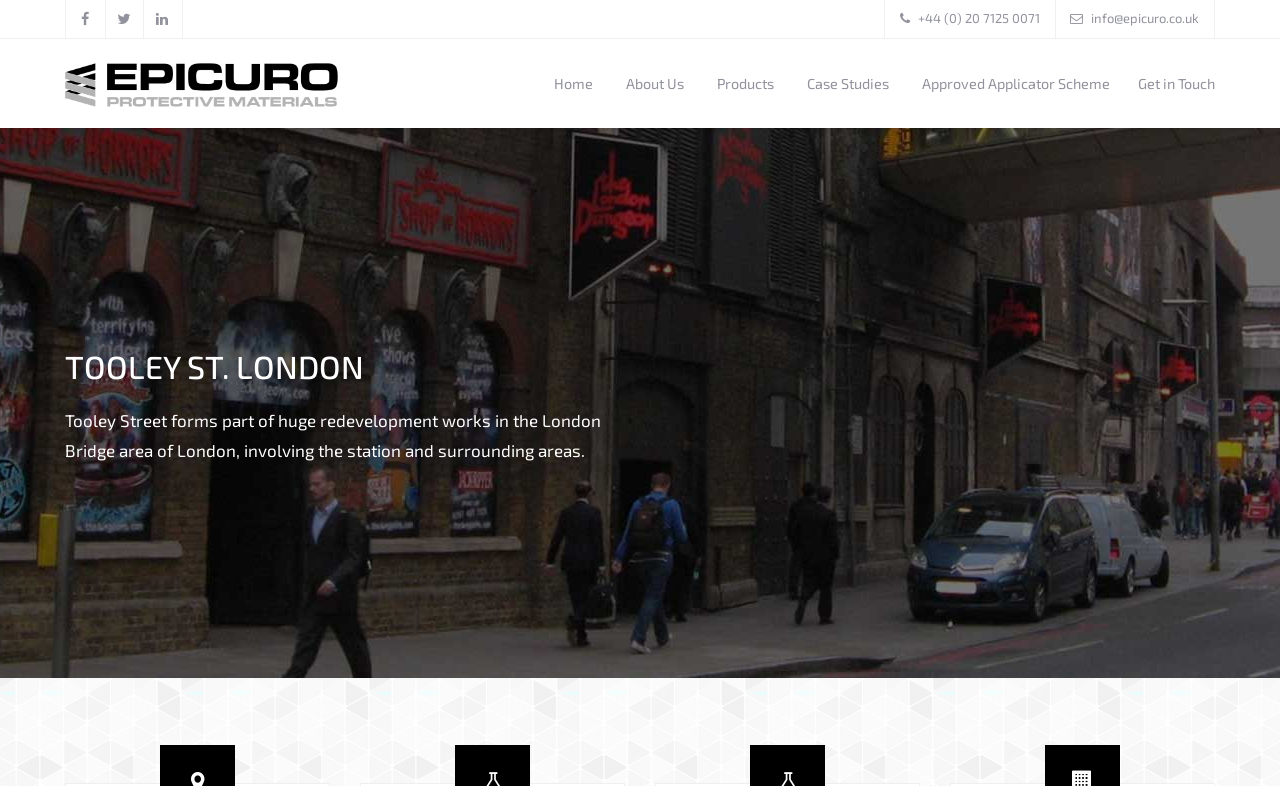Pinpoint the bounding box coordinates of the element you need to click to execute the following instruction: "Learn about Products". The bounding box should be represented by four float numbers between 0 and 1, in the format [left, top, right, bottom].

[0.552, 0.049, 0.612, 0.162]